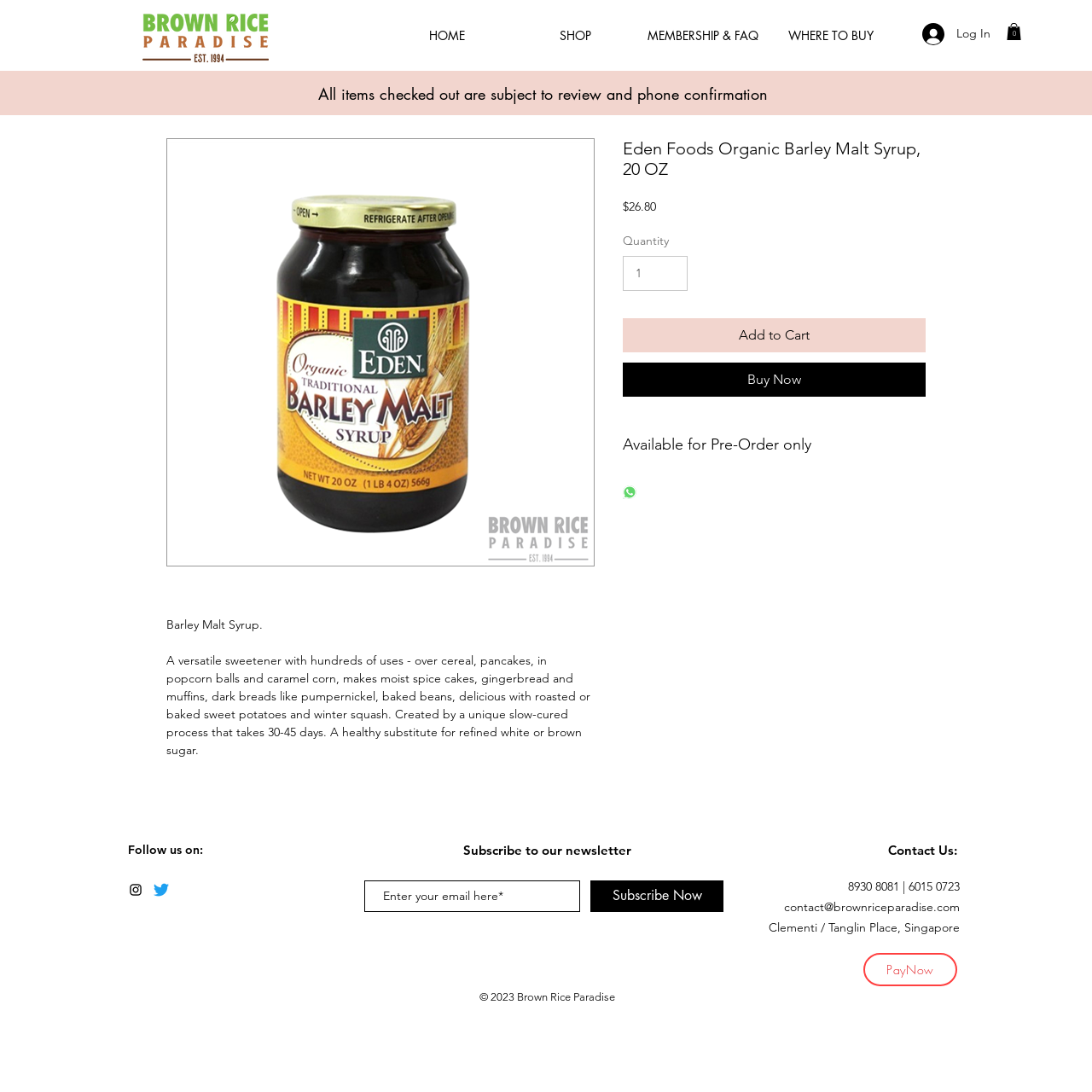Find the bounding box coordinates for the element that must be clicked to complete the instruction: "Click the 'HOME' link". The coordinates should be four float numbers between 0 and 1, indicated as [left, top, right, bottom].

[0.351, 0.02, 0.468, 0.046]